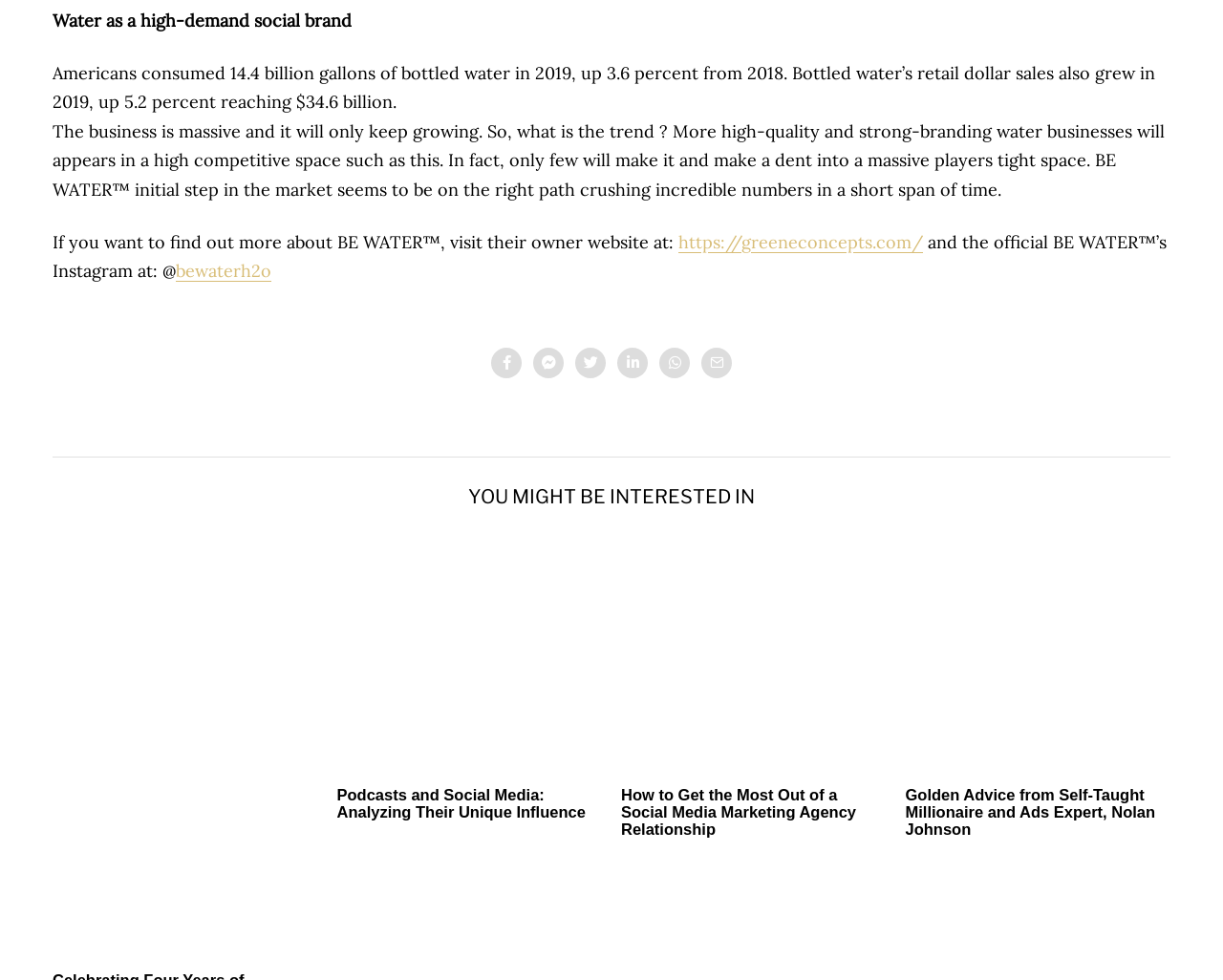Highlight the bounding box coordinates of the region I should click on to meet the following instruction: "check BE WATER's Instagram".

[0.144, 0.265, 0.222, 0.288]